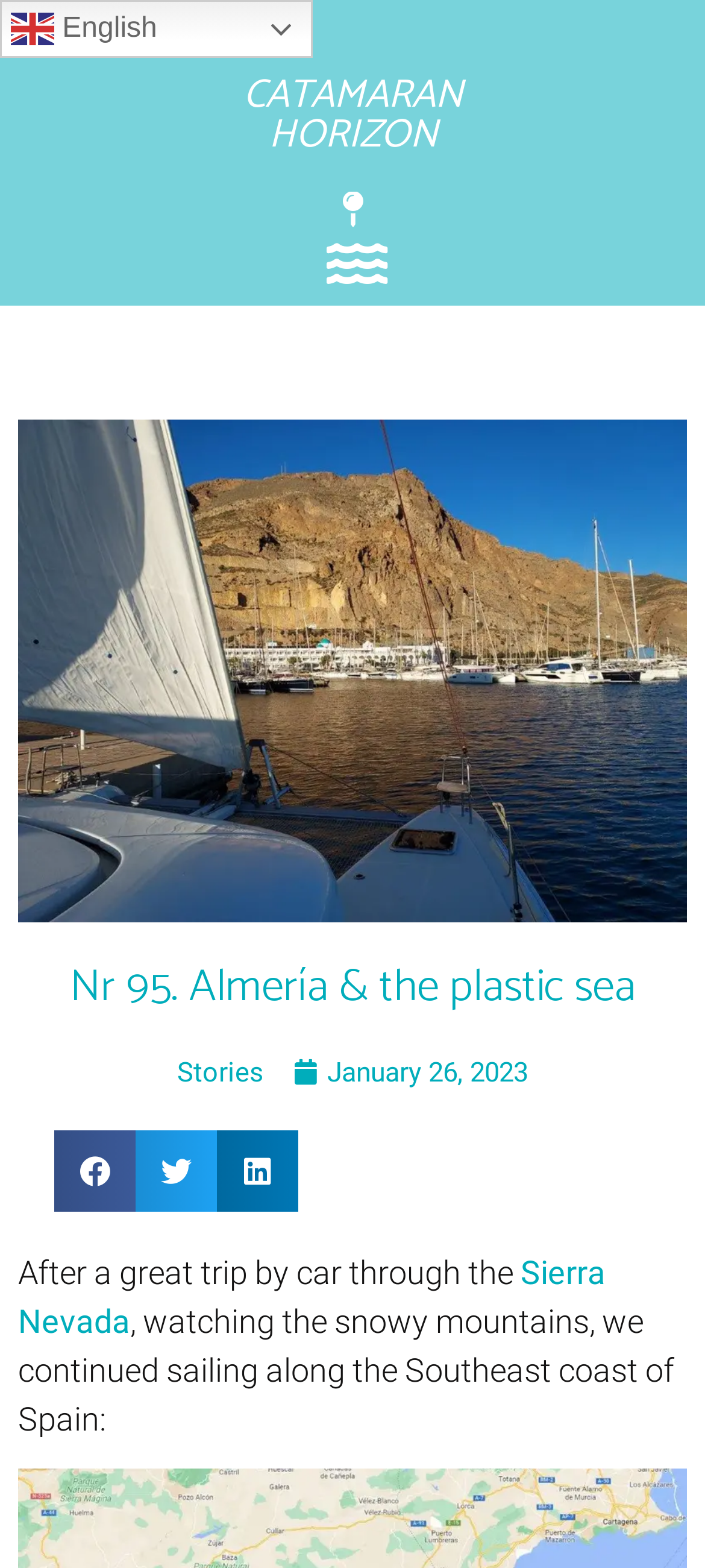Locate the bounding box coordinates of the segment that needs to be clicked to meet this instruction: "Switch to English".

[0.0, 0.0, 0.444, 0.037]